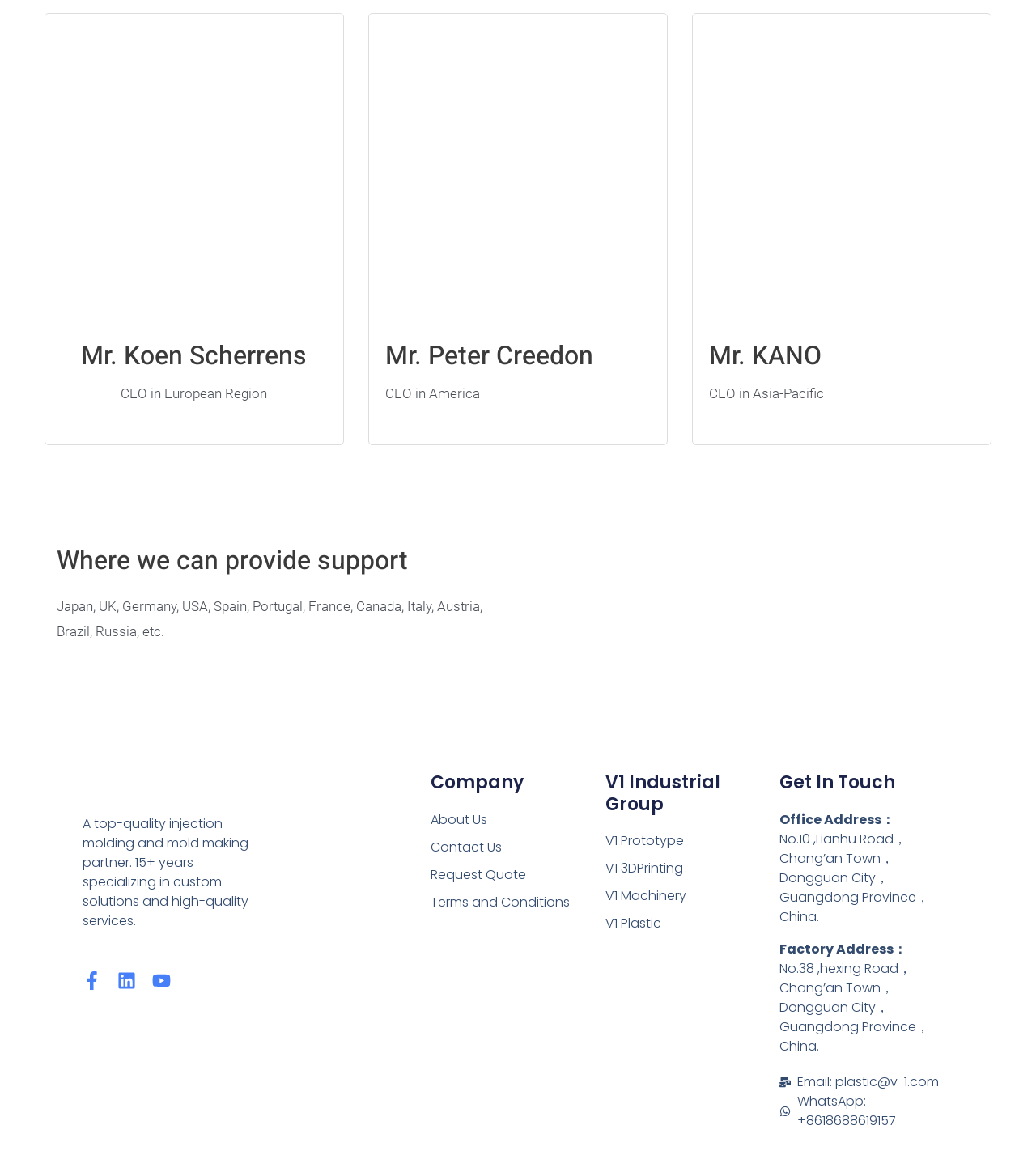Reply to the question with a single word or phrase:
What is the title of the CEO in European Region?

Mr. Koen Scherrens